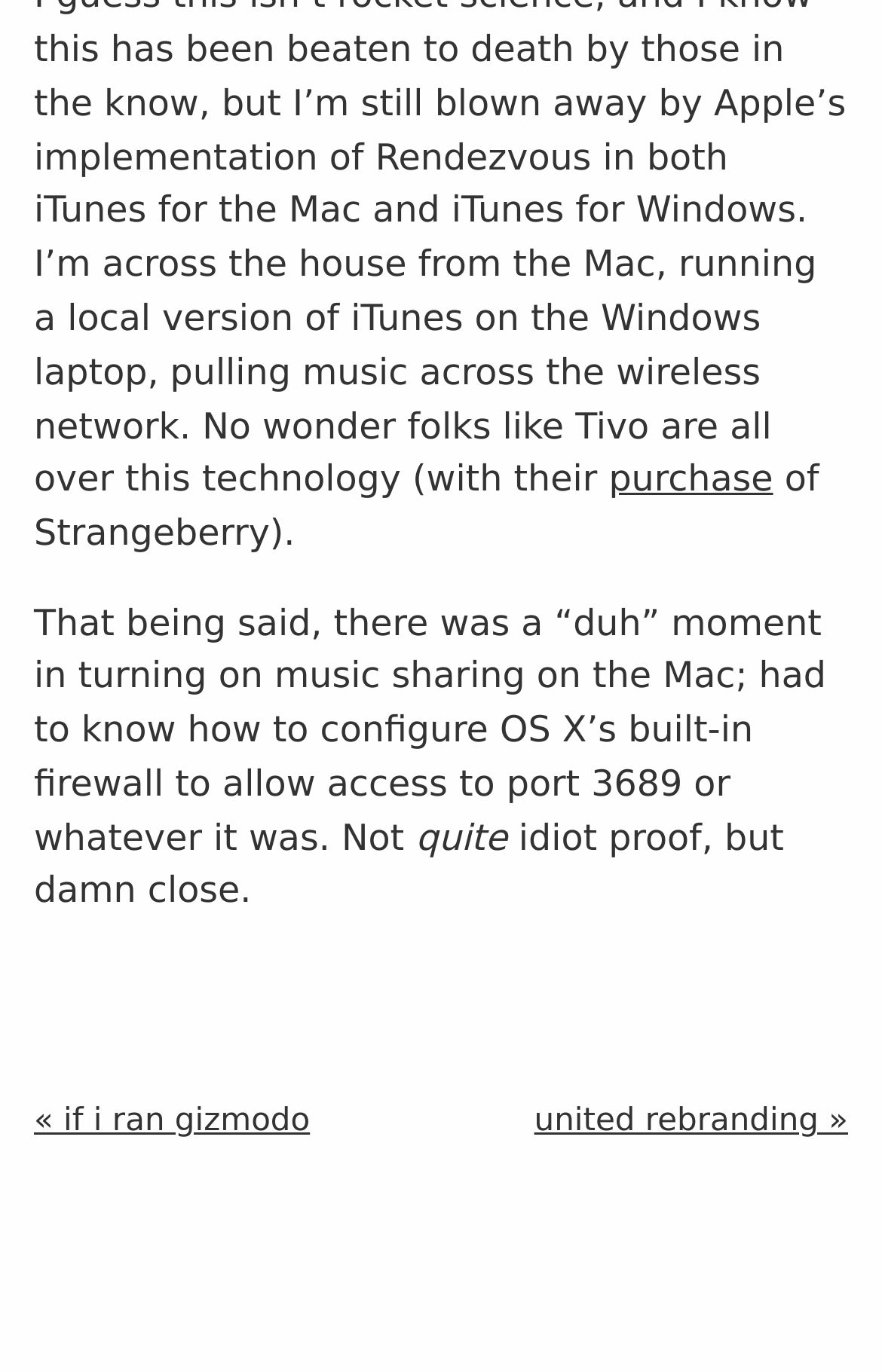Extract the bounding box coordinates of the UI element described by: "« if i ran gizmodo". The coordinates should include four float numbers ranging from 0 to 1, e.g., [left, top, right, bottom].

[0.038, 0.804, 0.351, 0.831]